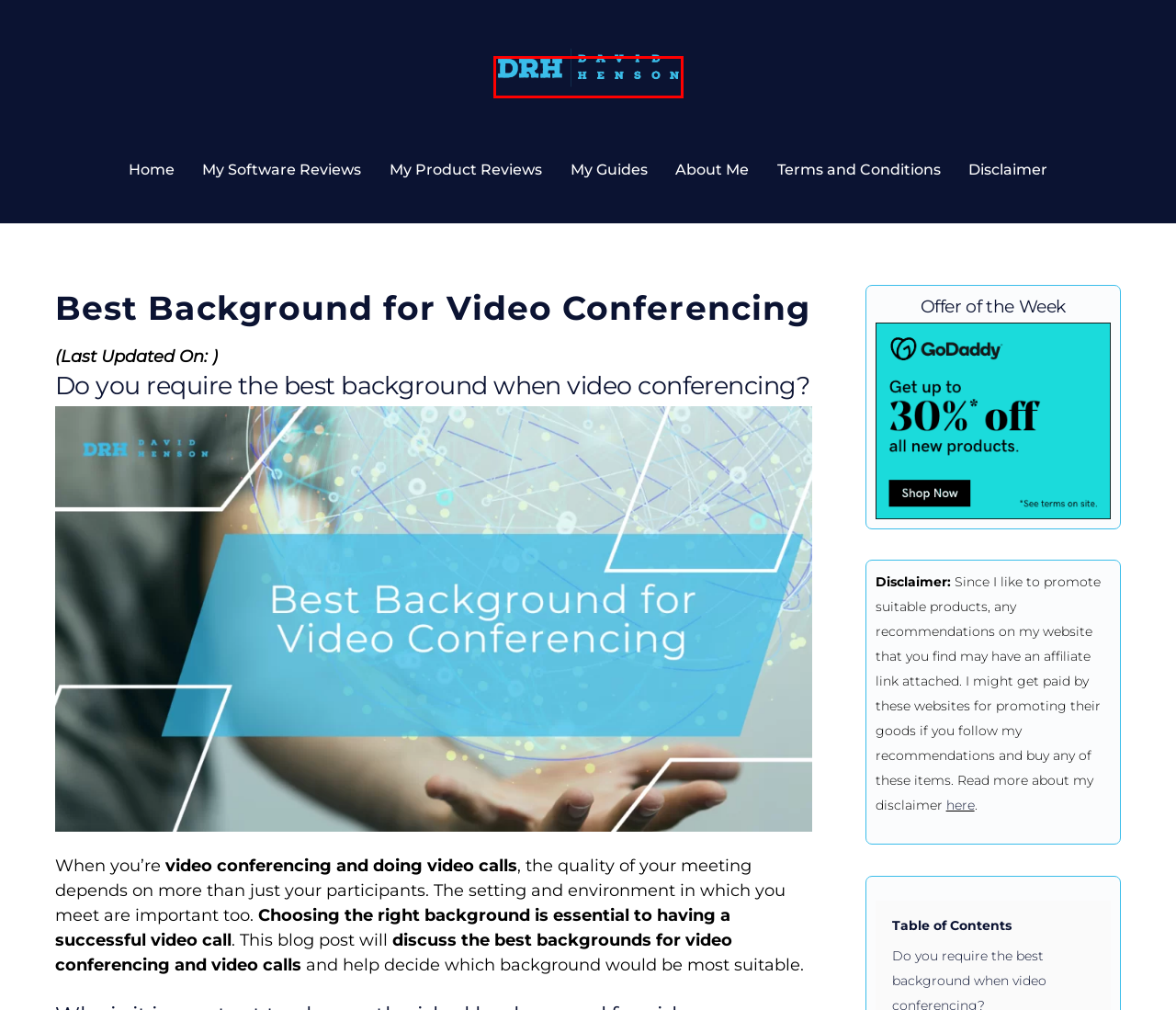You have a screenshot of a webpage with a red bounding box highlighting a UI element. Your task is to select the best webpage description that corresponds to the new webpage after clicking the element. Here are the descriptions:
A. Software Reviews | David Henson
B. Navigating the Landscape of Video Promotion for Smaller Enterprises | David Henson
C. Disclaimer | David Henson
D. How to Use Social Media to Reach Your Target Audience in 2023 - DH
E. About Me - David Henson
F. Product Reviews | David Henson
G. David Henson - Marketing and SEO Expert for Over 15 Years
H. Terms and Conditions | David Henson

G